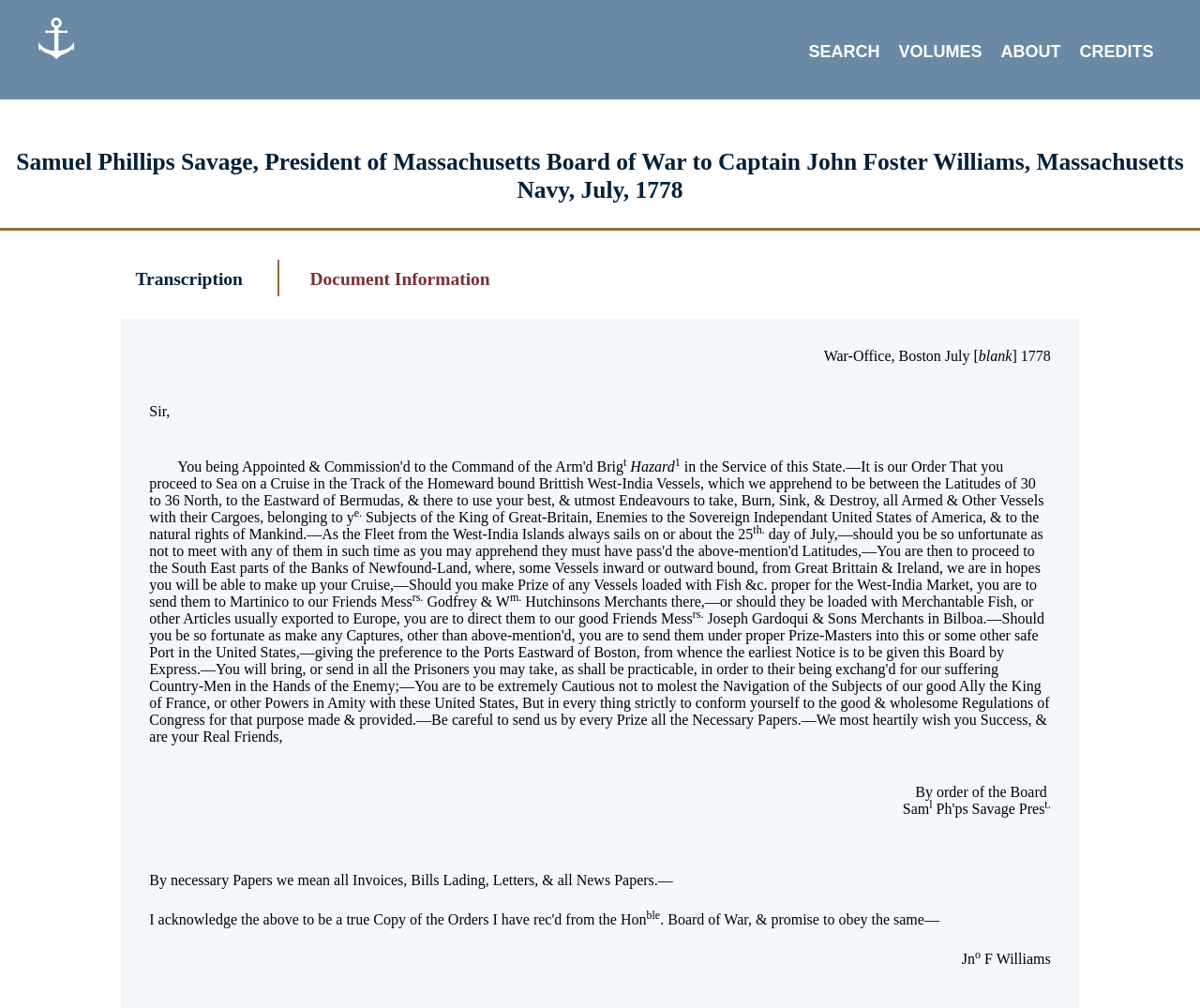Provide a thorough description of the webpage you see.

This webpage appears to be a historical document archive, specifically showcasing a letter from Samuel Phillips Savage, President of the Massachusetts Board of War, to Captain John Foster Williams, Massachusetts Navy, dated July 1778. 

At the top of the page, there is a link to "Skip to main content" and a logo with the text "Naval Documents of the American Revolution". On the top right, there are three links to adjust the font size, labeled "-A", "A", and "+A". 

Below this, there is a main menu with links to "SEARCH", "VOLUMES", "ABOUT", and "CREDITS". 

The main content of the page is divided into two sections. The first section has a heading "Document" and two tabs, "Transcription" and "Document Information". The "Transcription" tab is currently active. 

The transcription section contains the text of the letter, which is a formal instruction from the President of the Massachusetts Board of War to Captain John Foster Williams, detailing his orders for a naval mission. The letter is written in a formal, 18th-century style and includes several superscript characters. 

At the bottom of the page, there is a signature block with the name "Samuel Phillips Savage" and "Jn F Williams".